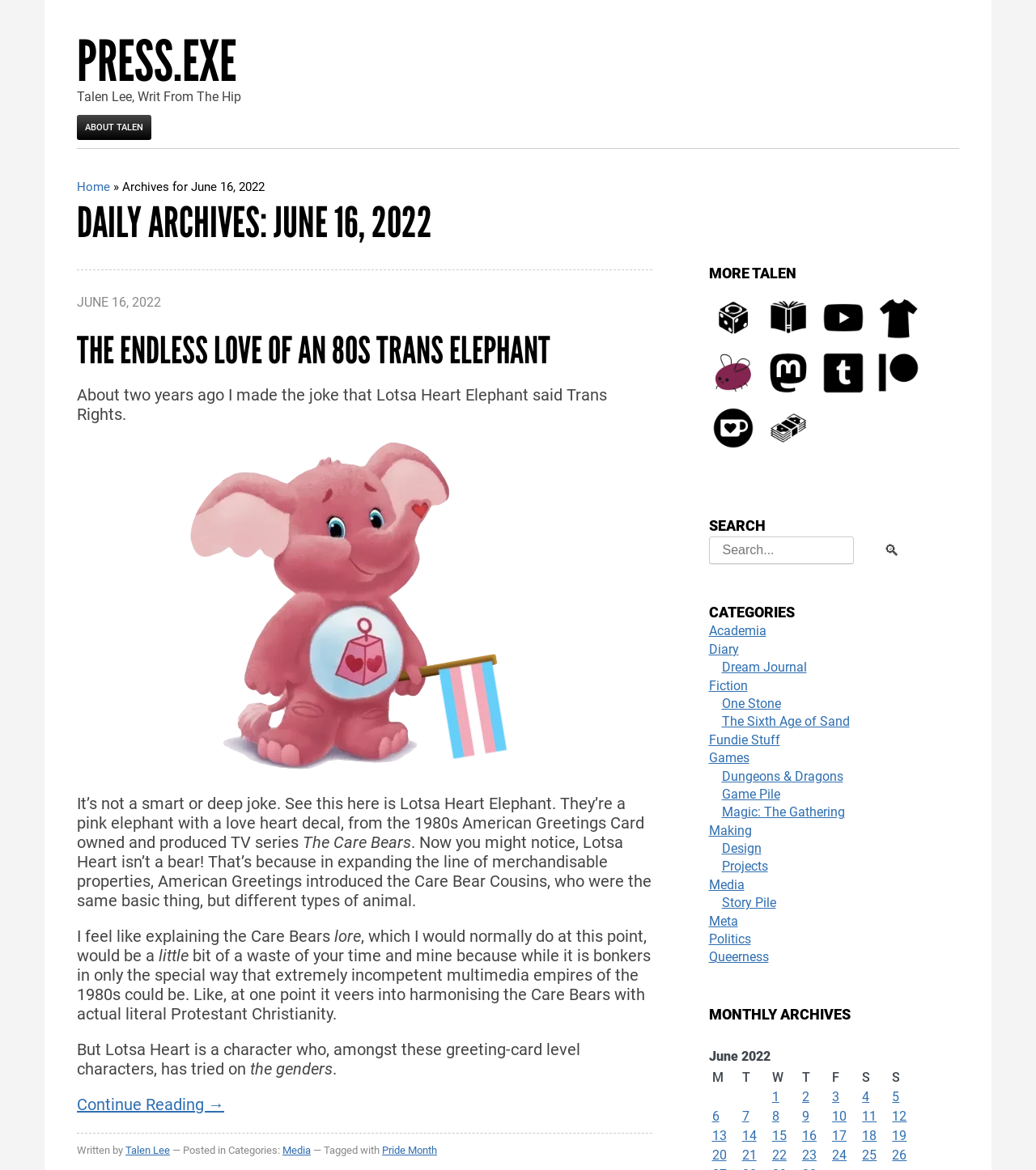Please give the bounding box coordinates of the area that should be clicked to fulfill the following instruction: "Search for something". The coordinates should be in the format of four float numbers from 0 to 1, i.e., [left, top, right, bottom].

[0.684, 0.458, 0.922, 0.483]